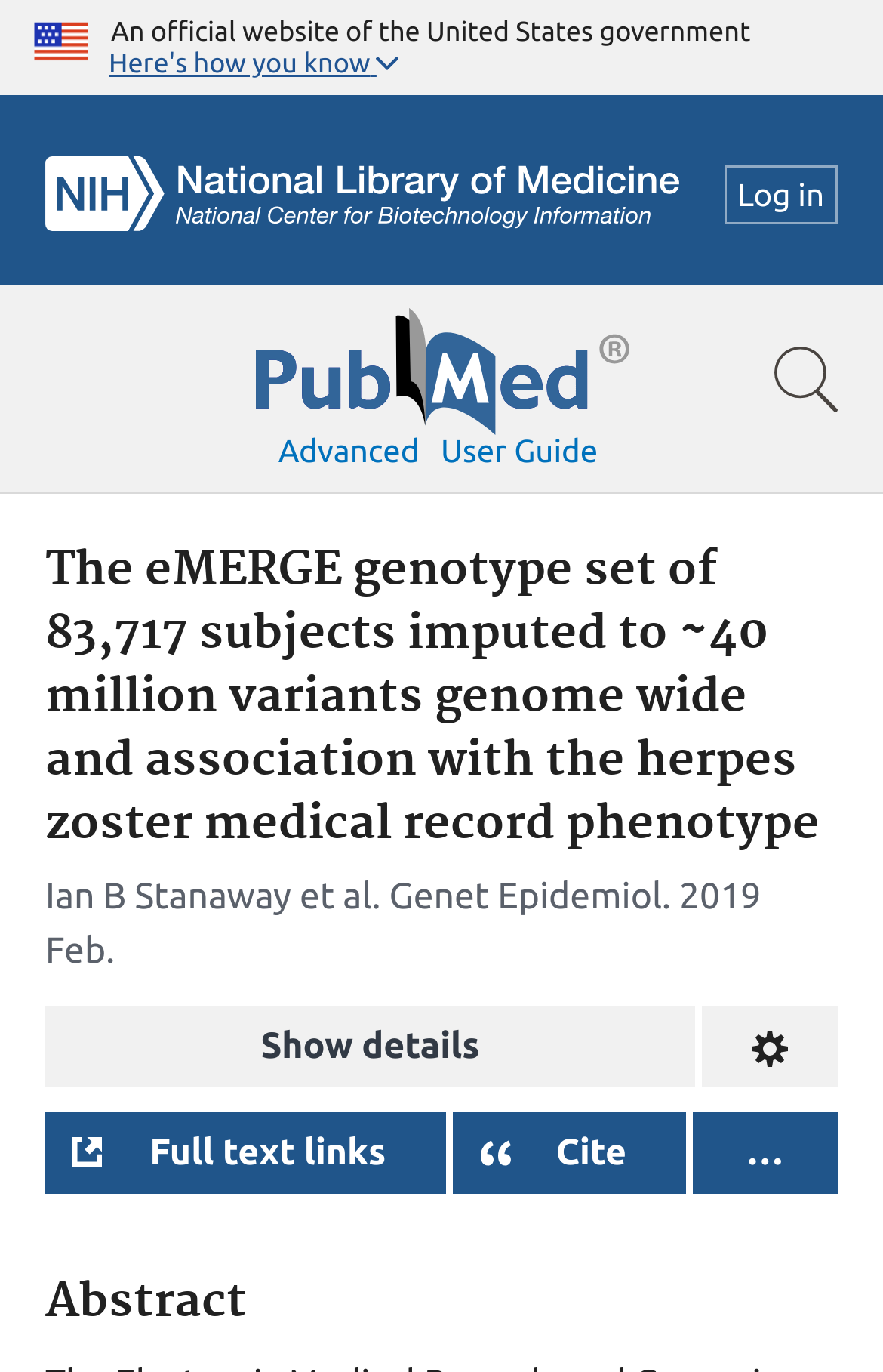Please extract the primary headline from the webpage.

The eMERGE genotype set of 83,717 subjects imputed to ~40 million variants genome wide and association with the herpes zoster medical record phenotype